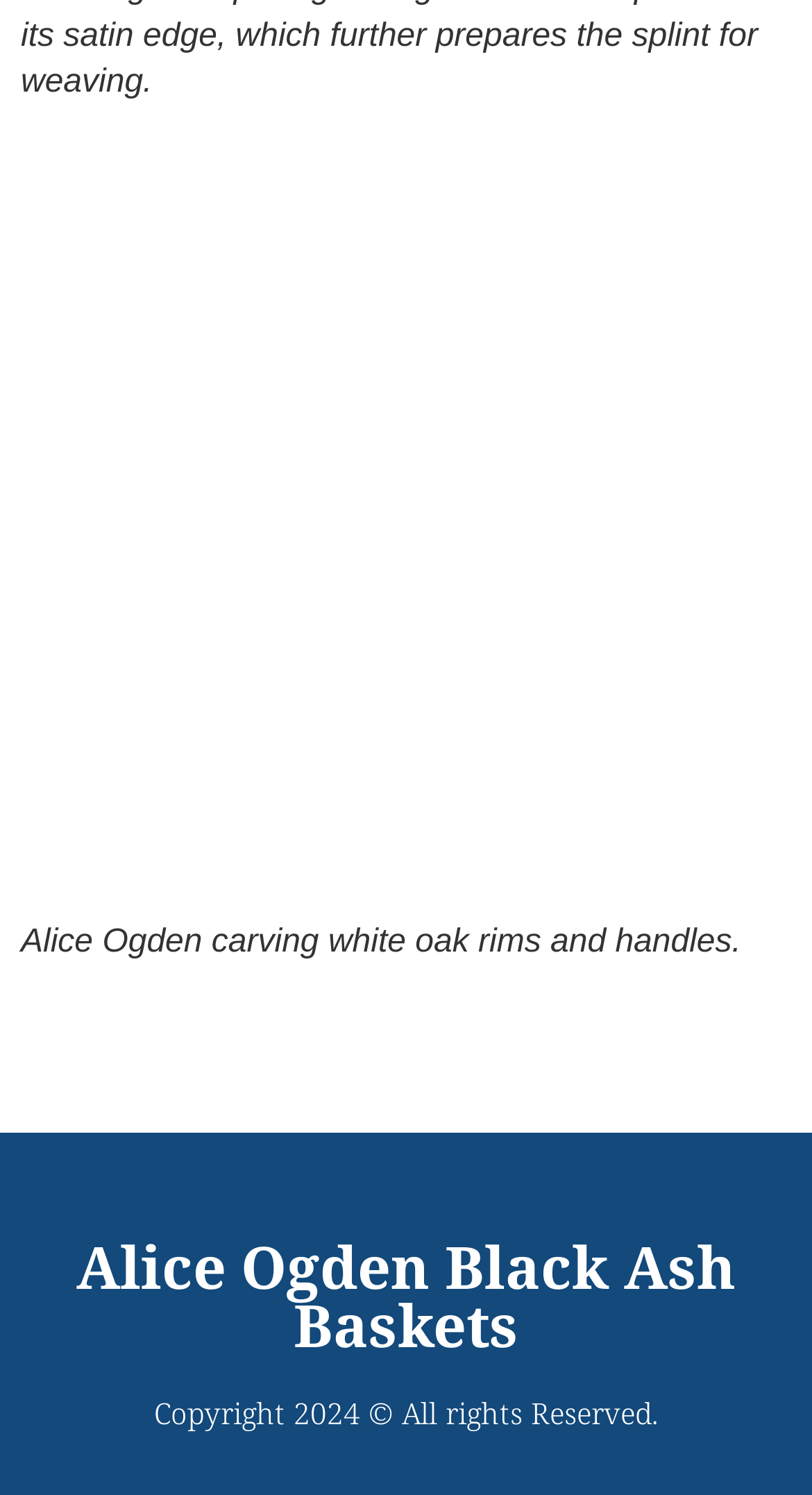Please provide a brief answer to the following inquiry using a single word or phrase:
What is the material used by Alice Ogden for carving?

White oak